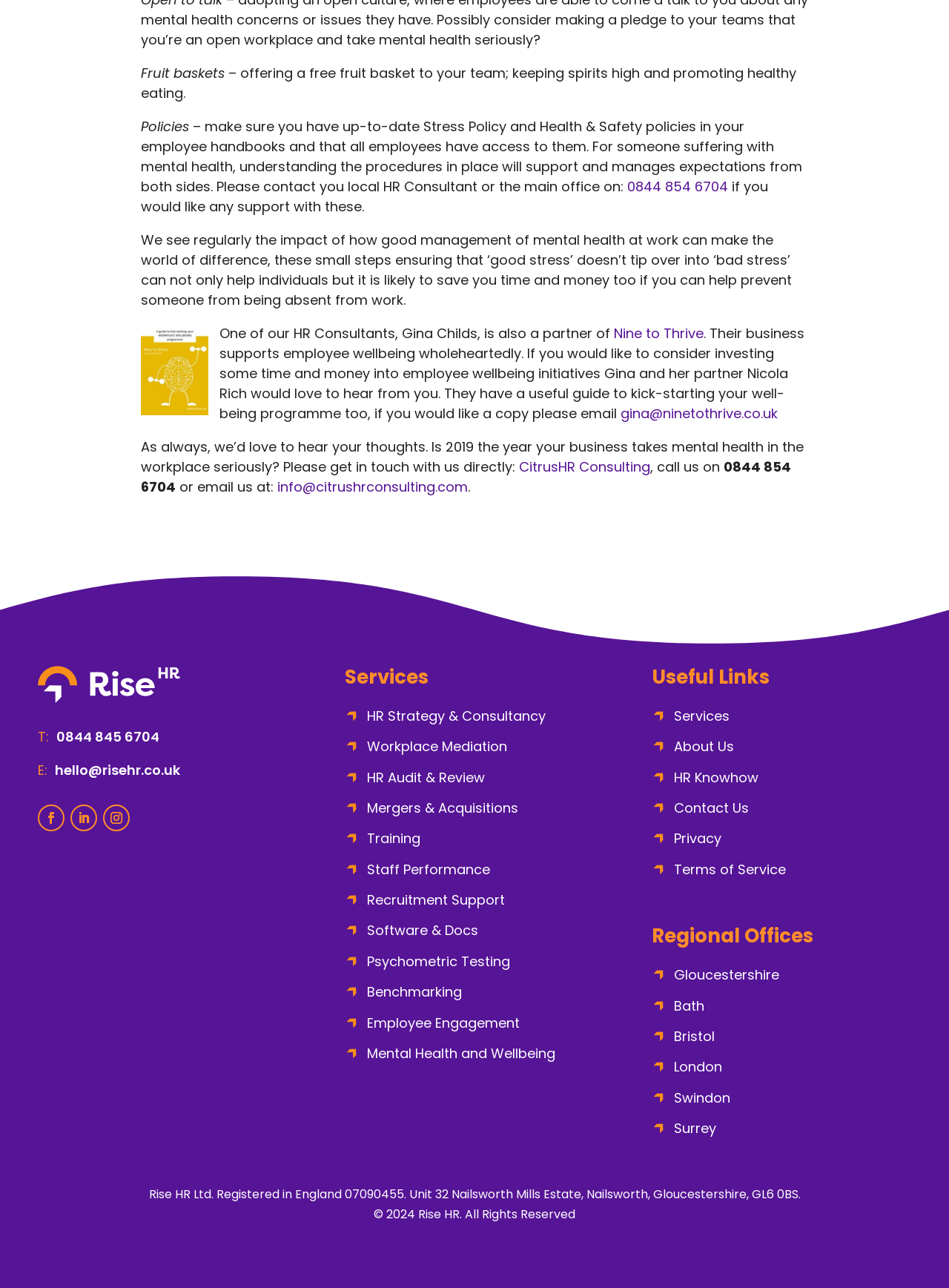Please find the bounding box coordinates of the element that needs to be clicked to perform the following instruction: "Email Gina at gina@ninetothrive.co.uk". The bounding box coordinates should be four float numbers between 0 and 1, represented as [left, top, right, bottom].

[0.654, 0.314, 0.82, 0.328]